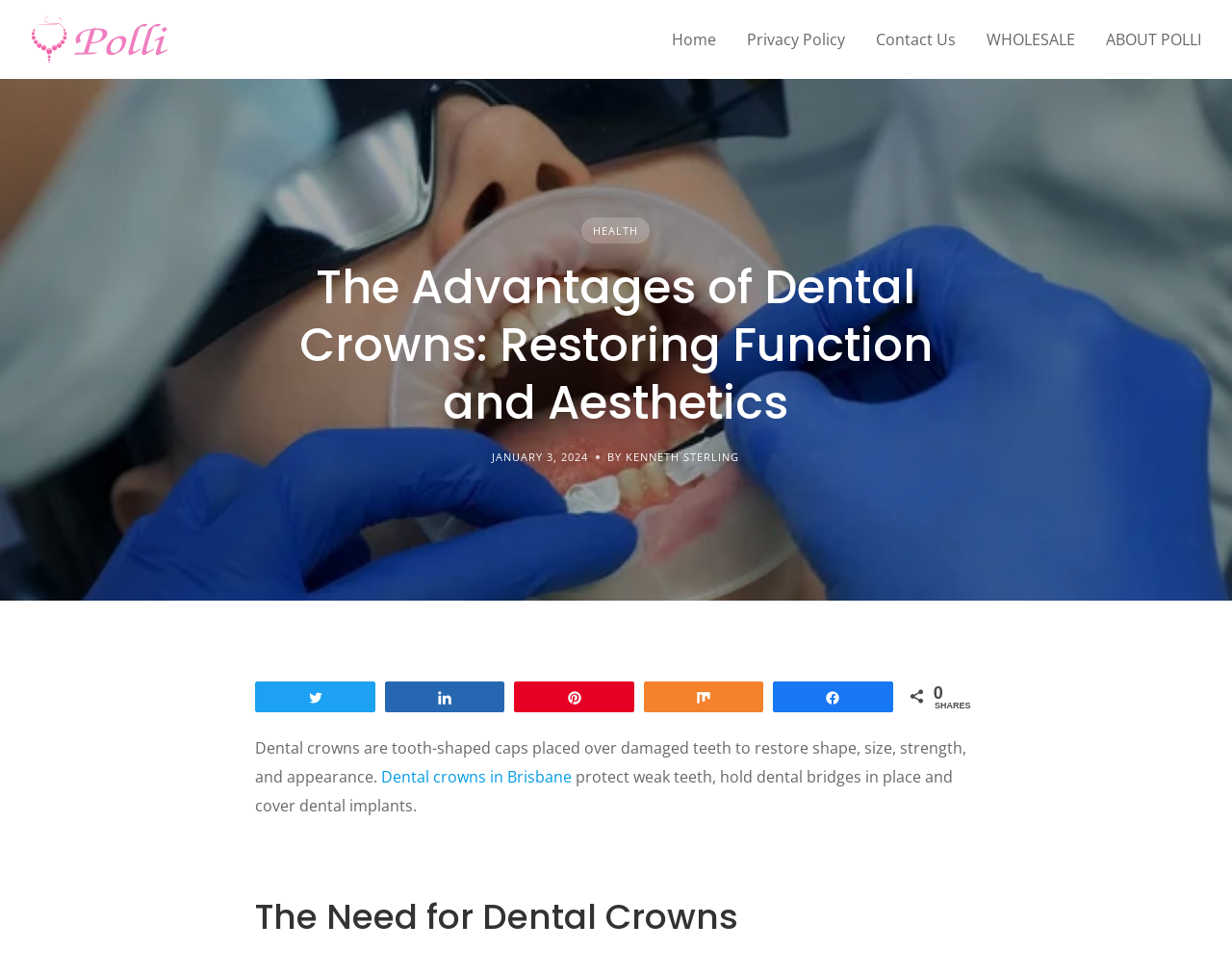Please provide the bounding box coordinates for the UI element as described: "Dental crowns in Brisbane". The coordinates must be four floats between 0 and 1, represented as [left, top, right, bottom].

[0.31, 0.785, 0.464, 0.807]